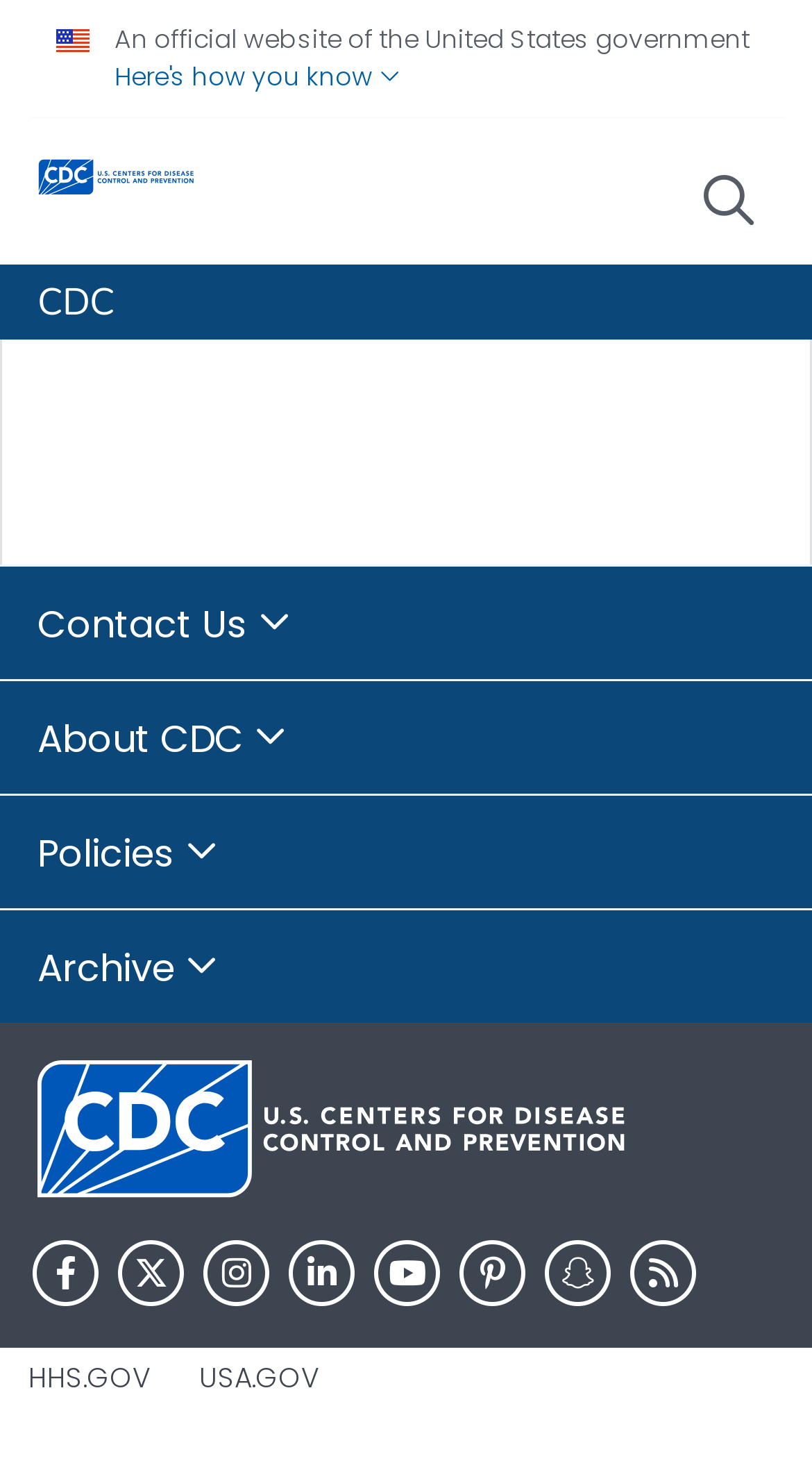What is the theme of the website?
Based on the image, provide a one-word or brief-phrase response.

Health